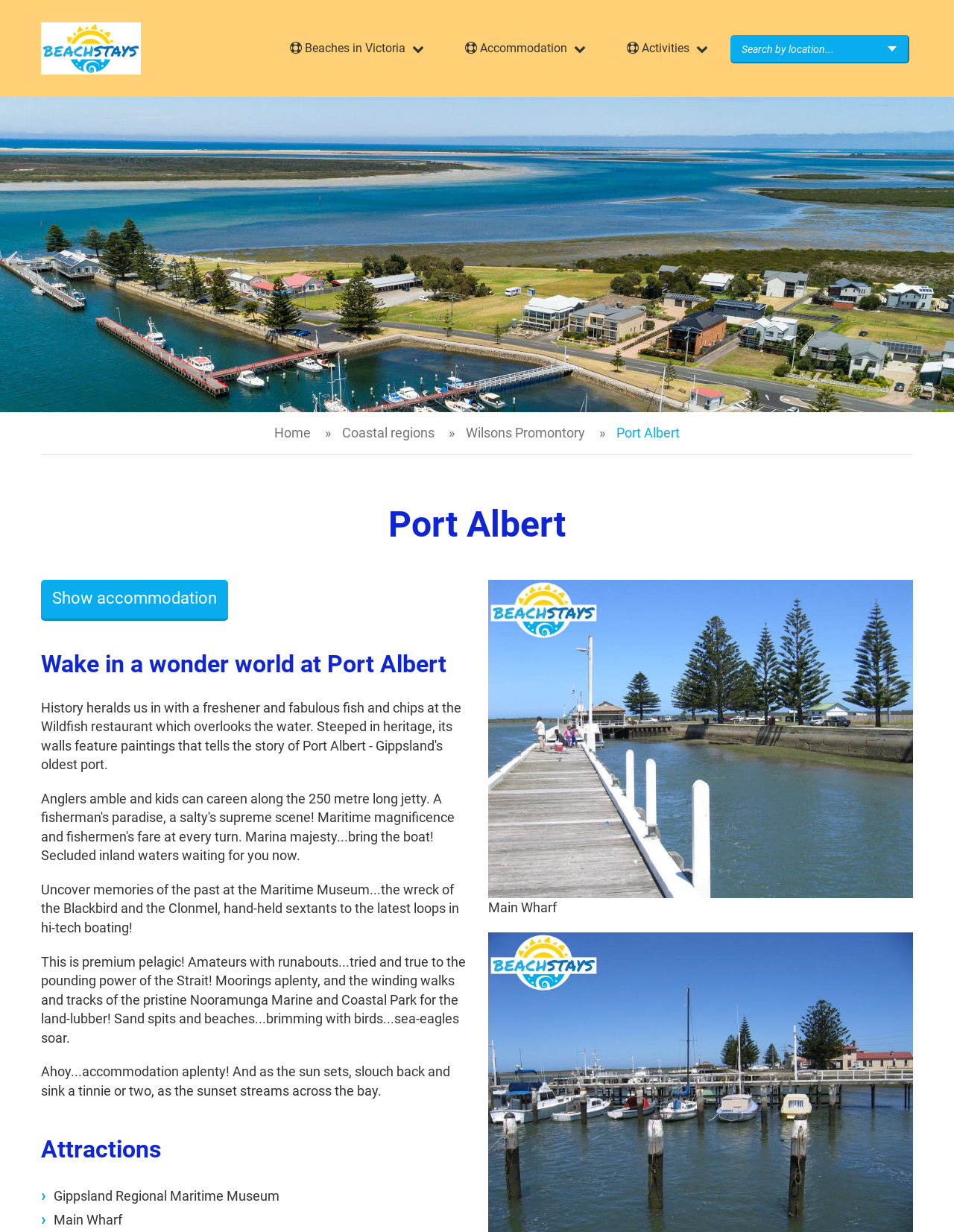Please determine the bounding box coordinates of the element's region to click in order to carry out the following instruction: "Learn about Athletics". The coordinates should be four float numbers between 0 and 1, i.e., [left, top, right, bottom].

None